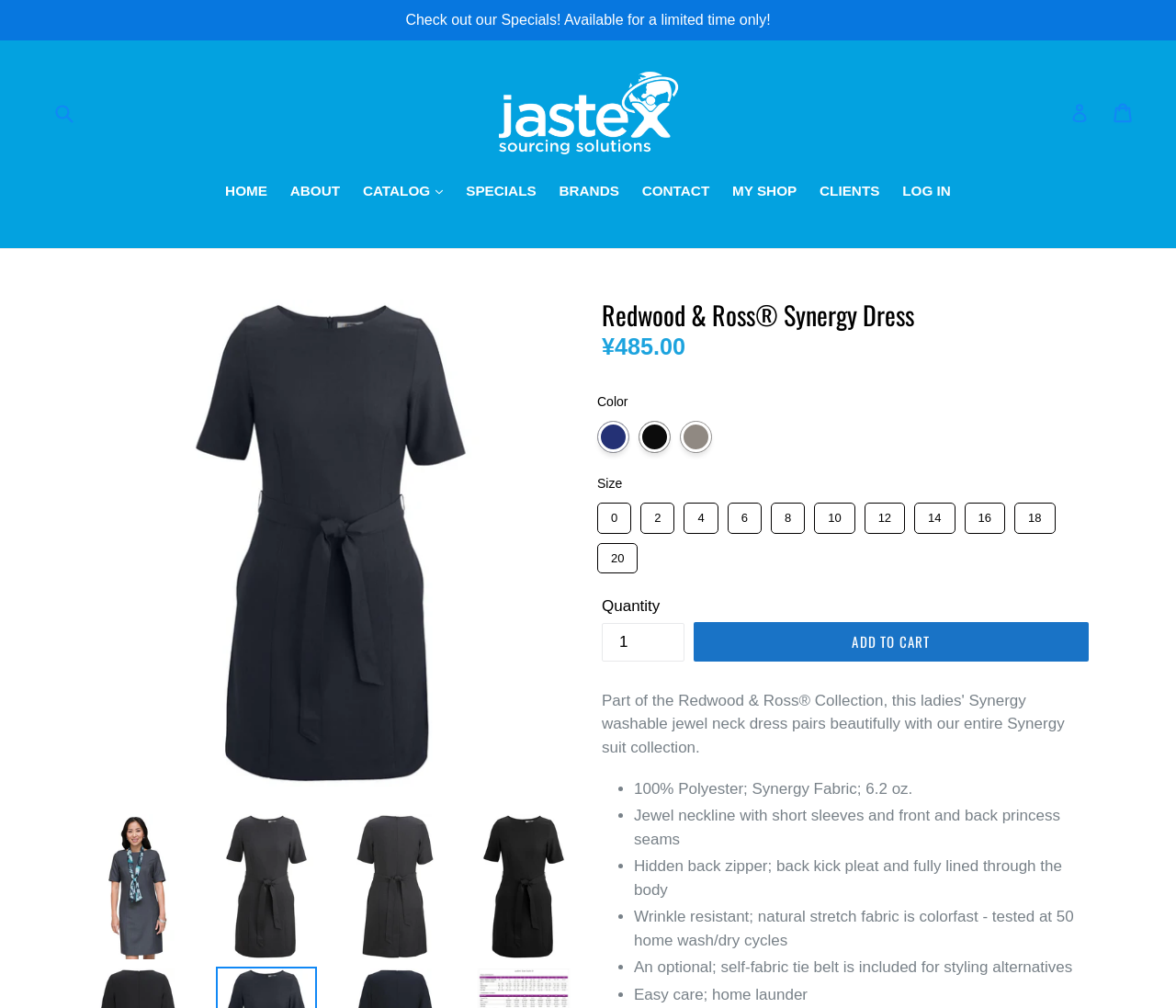Please find the bounding box coordinates in the format (top-left x, top-left y, bottom-right x, bottom-right y) for the given element description. Ensure the coordinates are floating point numbers between 0 and 1. Description: Clients

[0.689, 0.179, 0.756, 0.203]